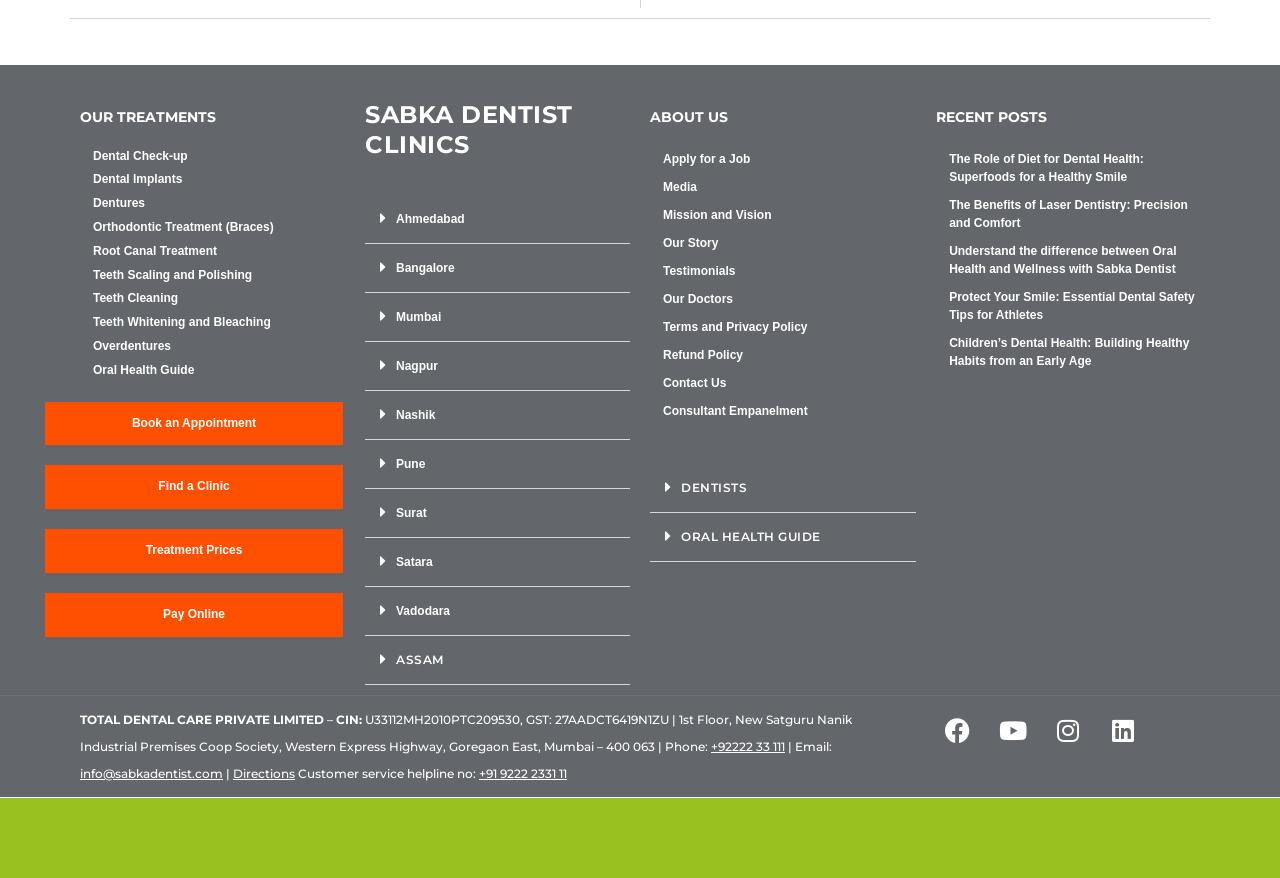Find the bounding box coordinates for the element that must be clicked to complete the instruction: "Book an appointment". The coordinates should be four float numbers between 0 and 1, indicated as [left, top, right, bottom].

[0.035, 0.457, 0.268, 0.507]